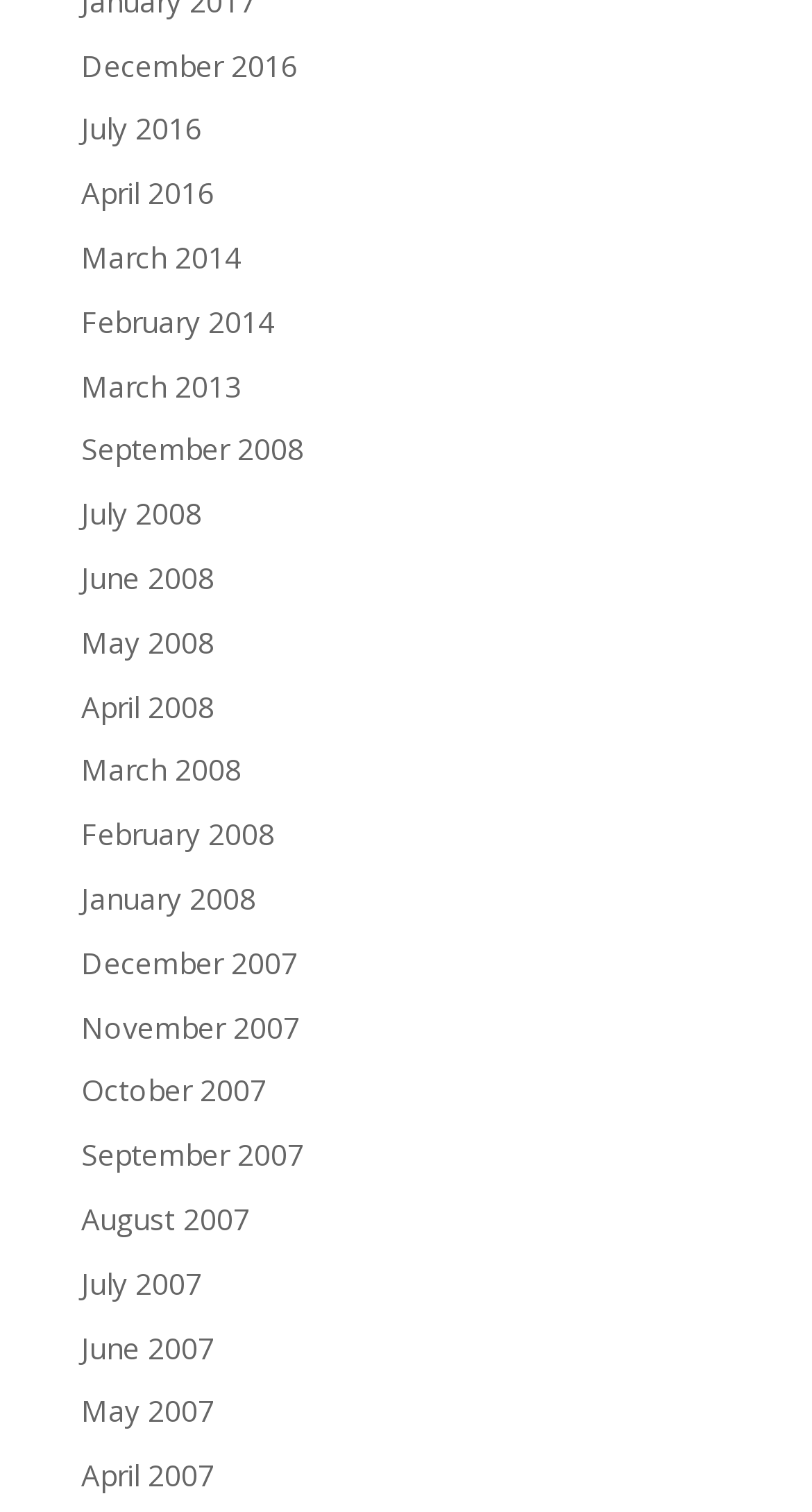Respond to the question with just a single word or phrase: 
What is the latest month listed?

December 2016